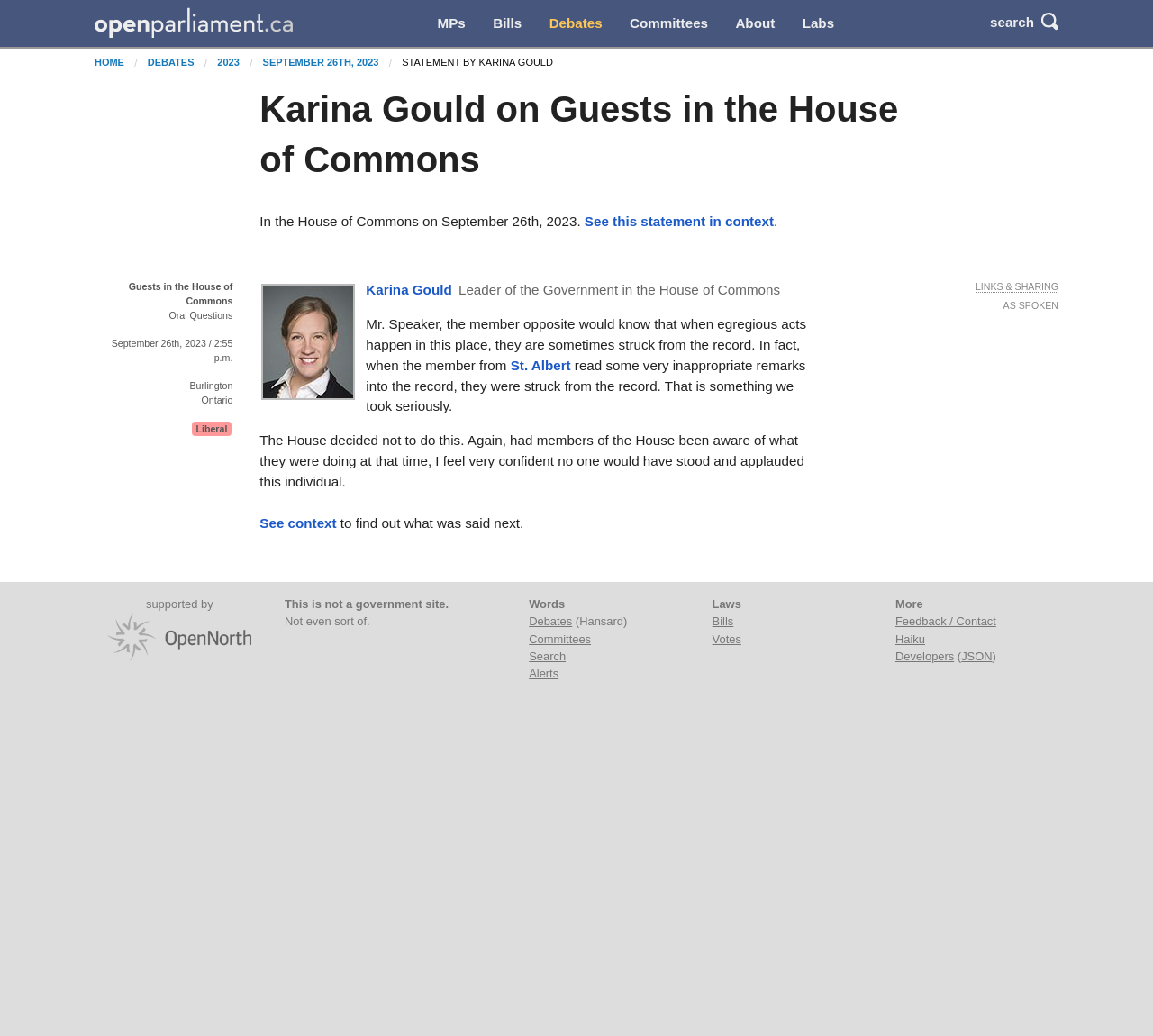What is Karina Gould's position?
From the screenshot, provide a brief answer in one word or phrase.

Leader of the Government in the House of Commons